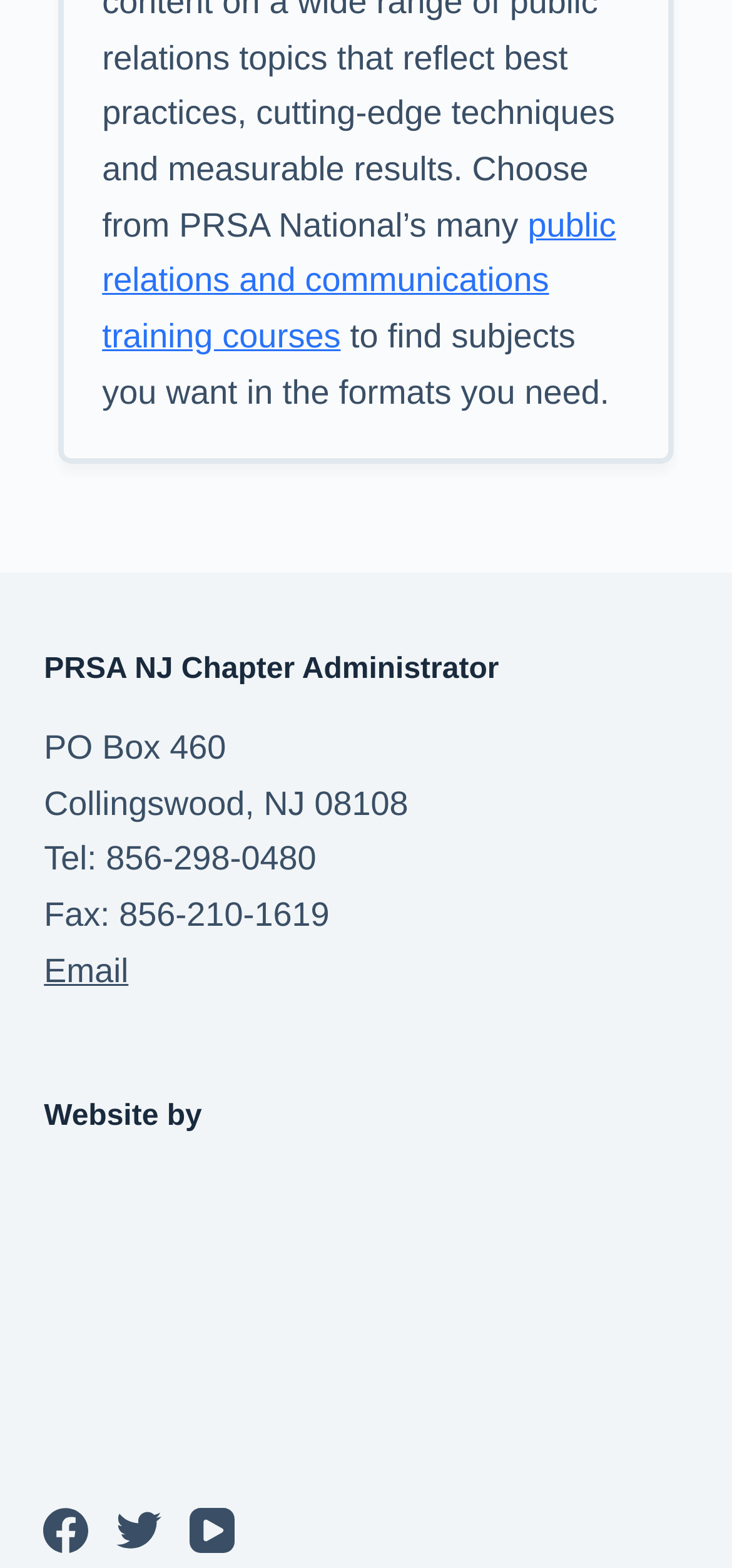What is the phone number of the administrator? Look at the image and give a one-word or short phrase answer.

856-298-0480